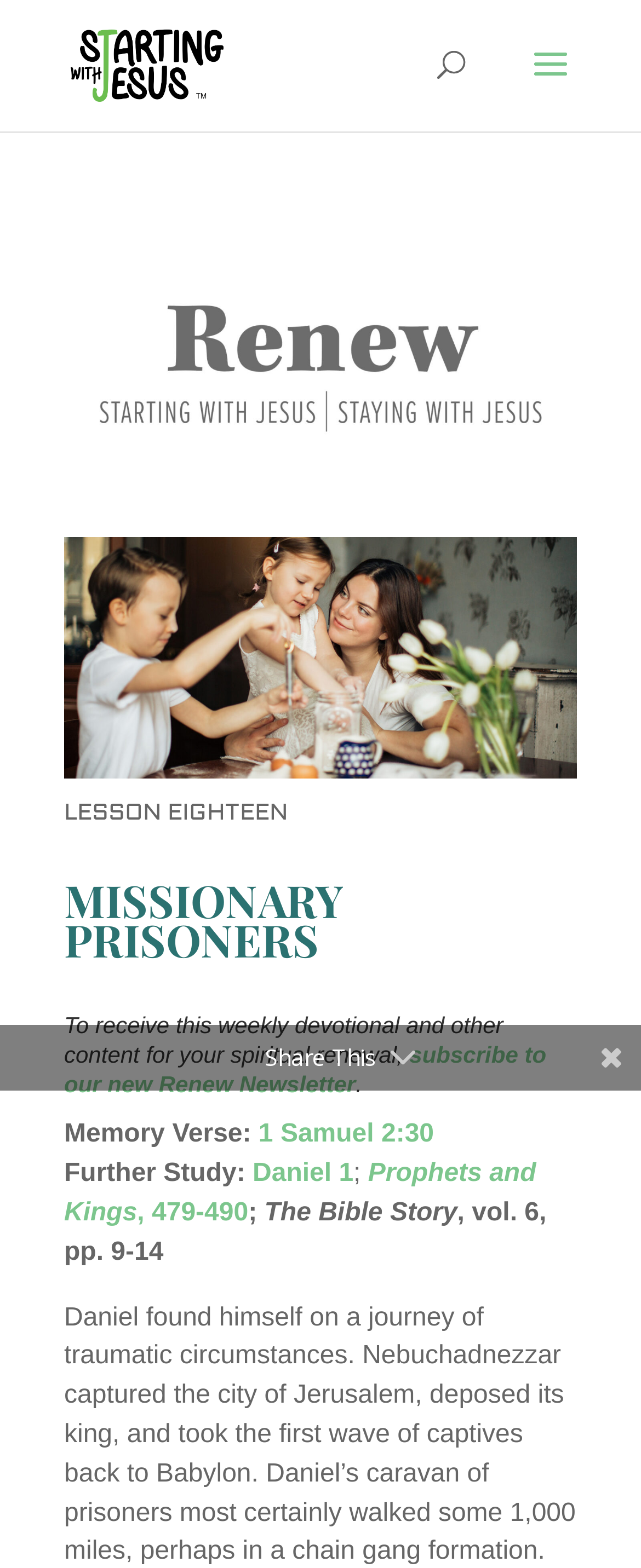Identify the bounding box coordinates of the part that should be clicked to carry out this instruction: "Subscribe to the Renew Newsletter".

[0.1, 0.664, 0.852, 0.7]